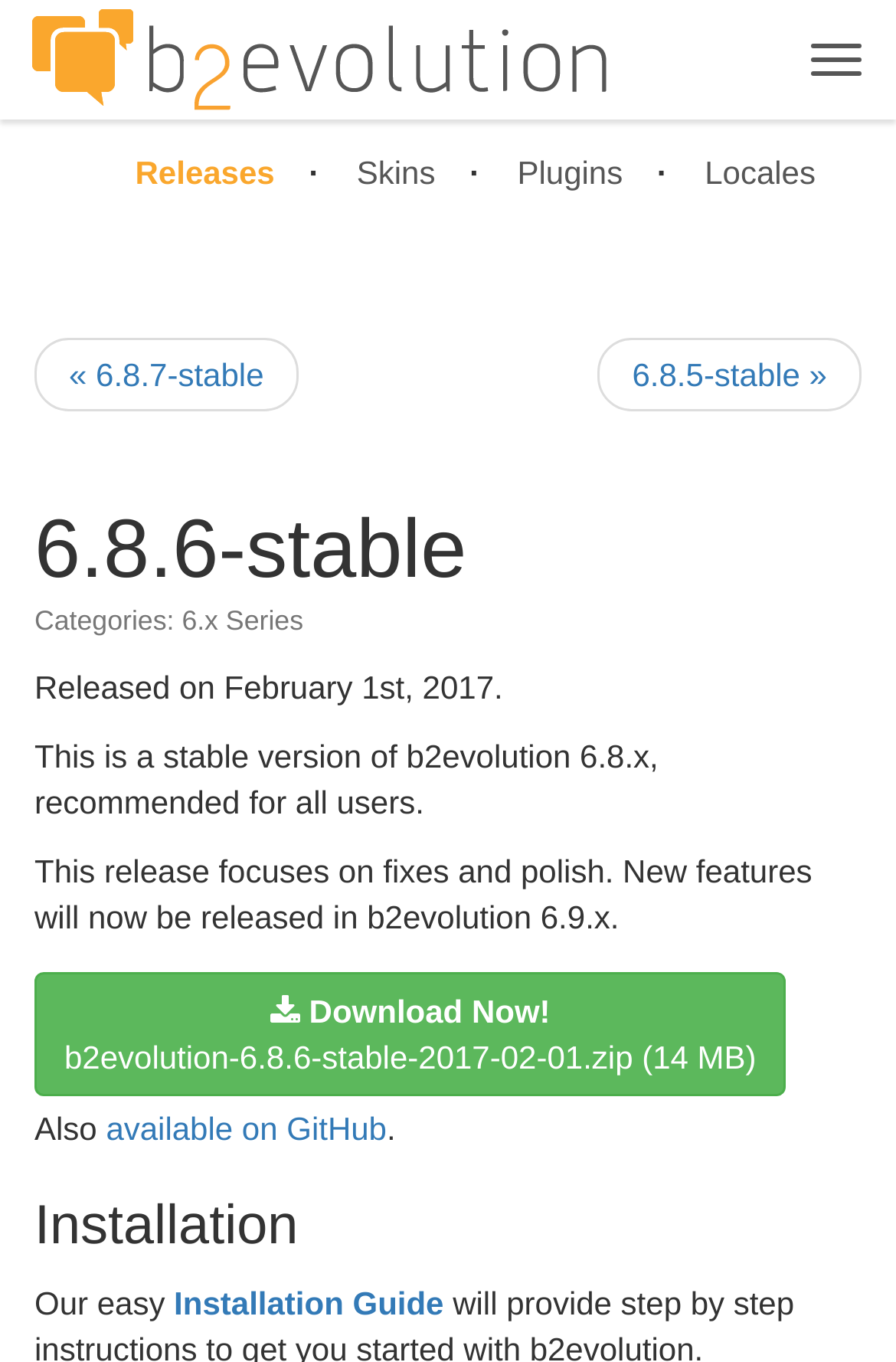Based on the element description "« 6.8.7-stable", predict the bounding box coordinates of the UI element.

[0.038, 0.248, 0.333, 0.302]